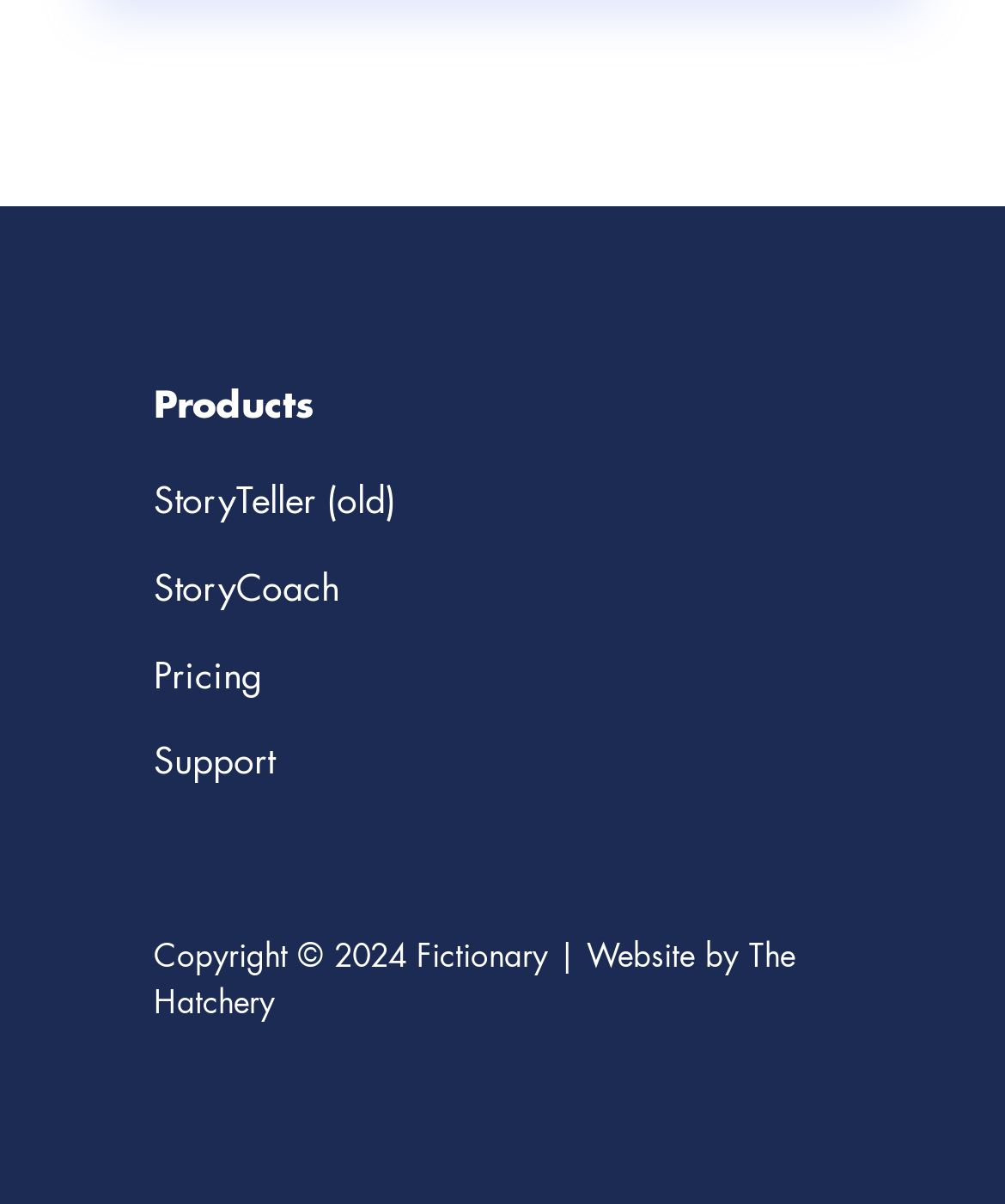What is the copyright year?
Answer the question with a single word or phrase derived from the image.

2024